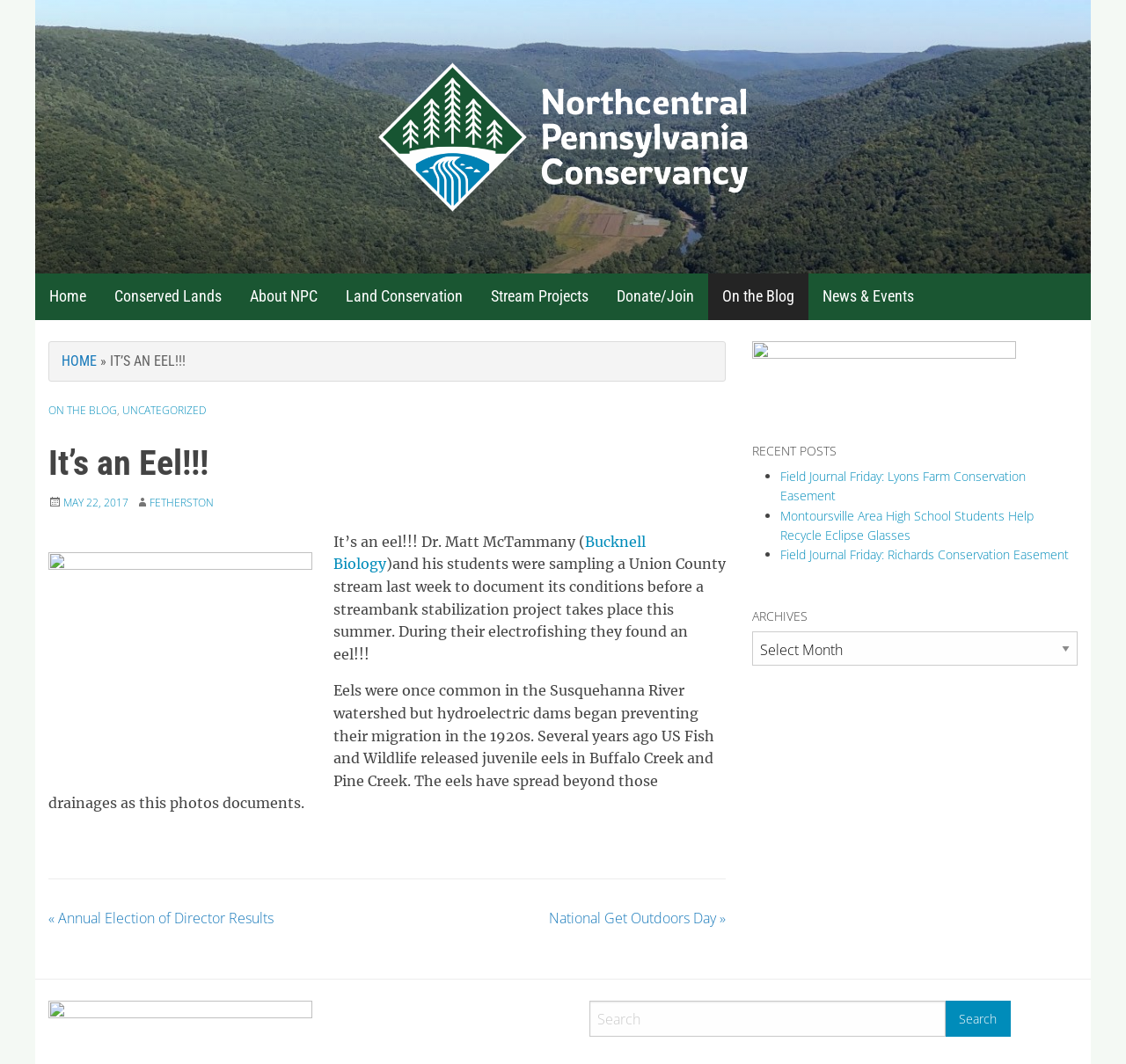What is the purpose of the streambank stabilization project?
Provide a detailed answer to the question, using the image to inform your response.

The purpose of the streambank stabilization project can be found in the main content area of the webpage, where it is written as 'to document its conditions before a streambank stabilization project takes place this summer' in a static text element.